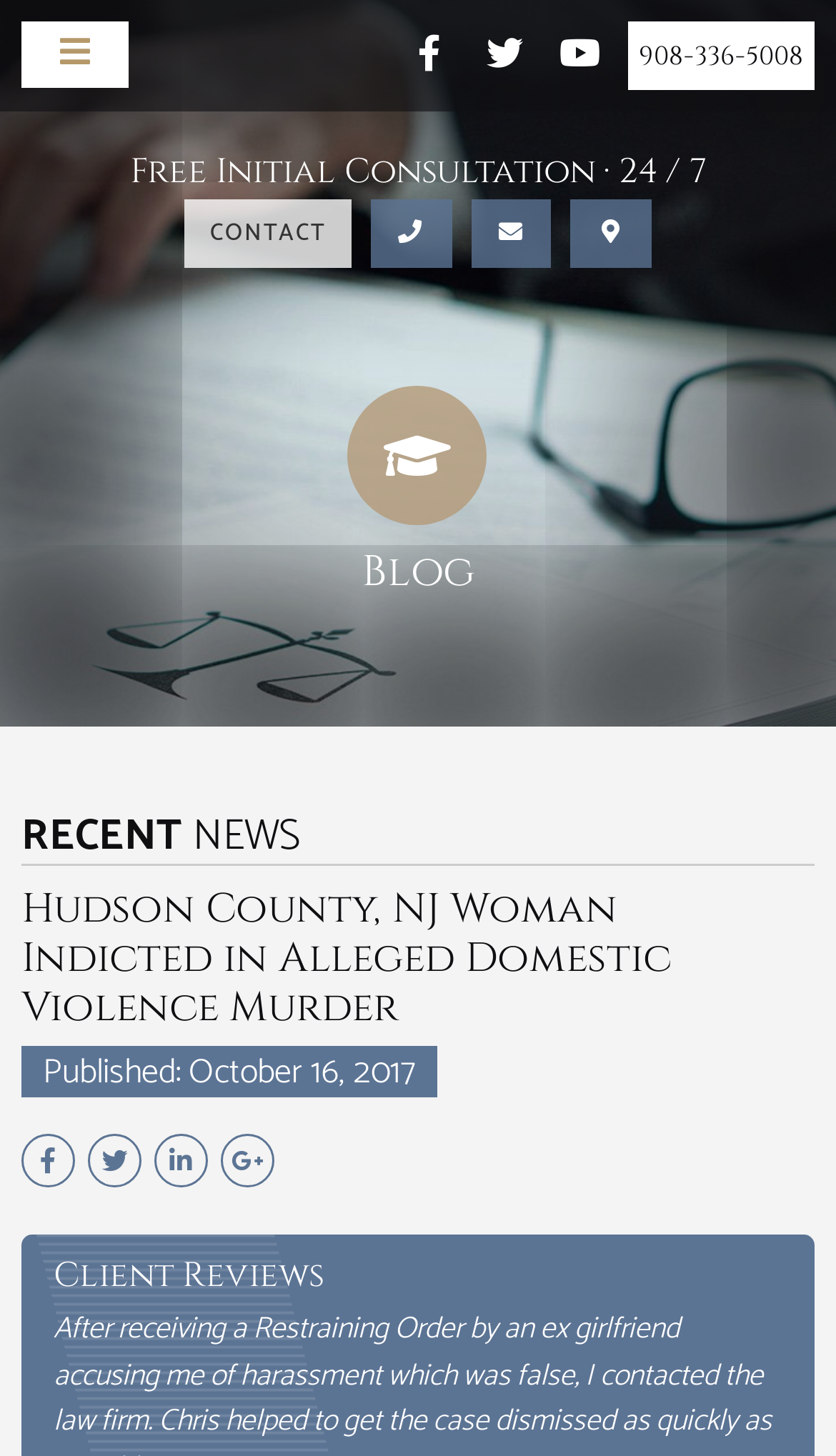Using the description "Contact", predict the bounding box of the relevant HTML element.

[0.22, 0.137, 0.42, 0.184]